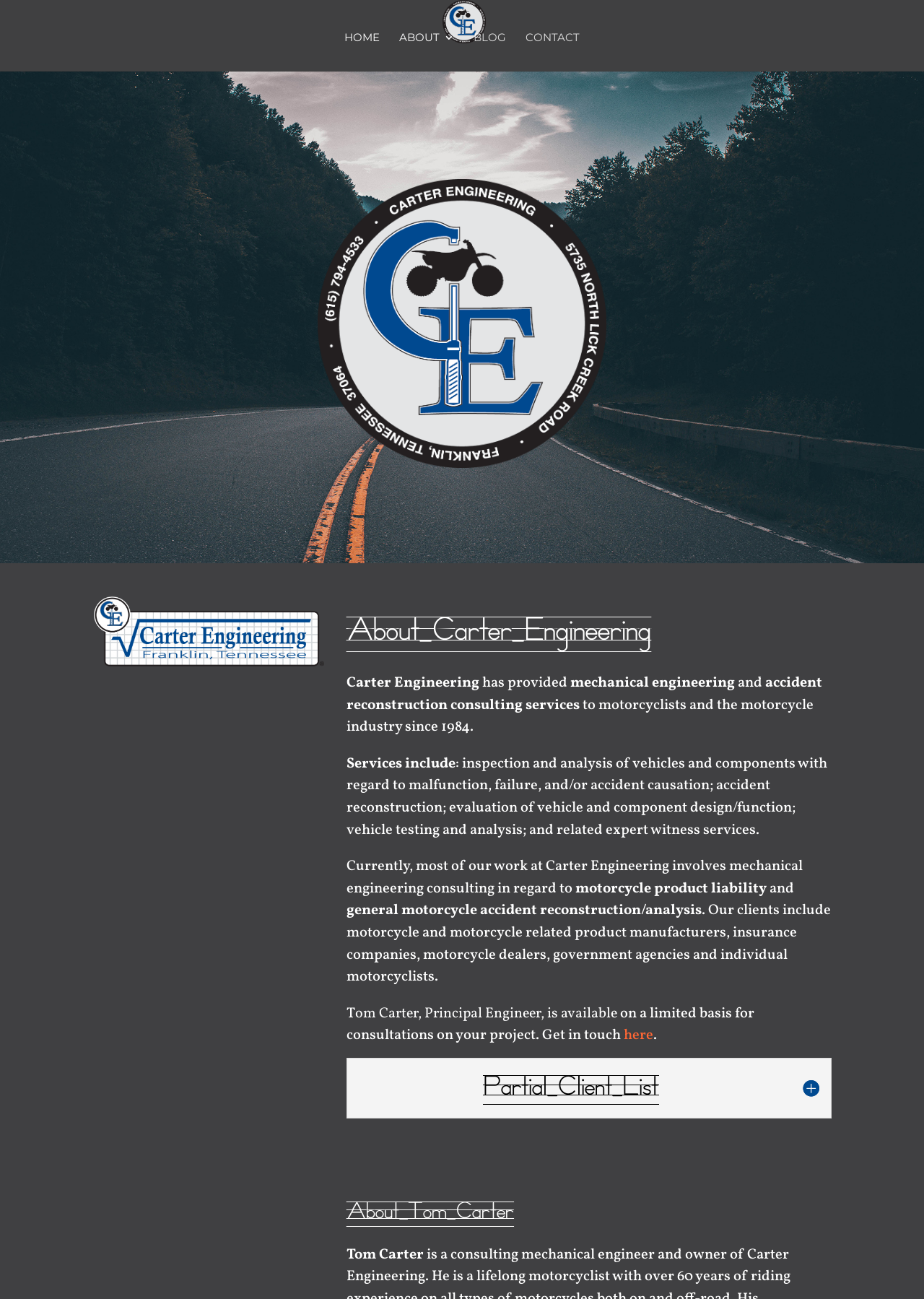Explain in detail what you observe on this webpage.

The webpage is about Carter Engineering, a company that provides mechanical engineering consulting services, particularly in the motorcycle industry. At the top of the page, there is a logo image of Carter Engineering, accompanied by a link to the company's homepage. Below the logo, there is a navigation menu with links to the HOME, ABOUT, BLOG, and CONTACT pages.

On the left side of the page, there is a large image that spans almost the entire height of the page. On the right side of the page, there is a heading that reads "About Carter Engineering". Below this heading, there is a paragraph of text that describes the company's services, including mechanical engineering consulting, accident reconstruction, and expert witness services.

The text is divided into several sections, with headings that separate the different topics. The first section describes the company's services, while the second section explains the types of clients they work with. The third section appears to be a call to action, encouraging visitors to get in touch with the company's Principal Engineer, Tom Carter, for consultations.

There are two more headings on the page, one for "Partial Client List" and another for "About Tom Carter". The latter section has a brief text about Tom Carter, the Principal Engineer of the company.

Overall, the webpage has a simple and clean layout, with a focus on providing information about Carter Engineering's services and expertise.